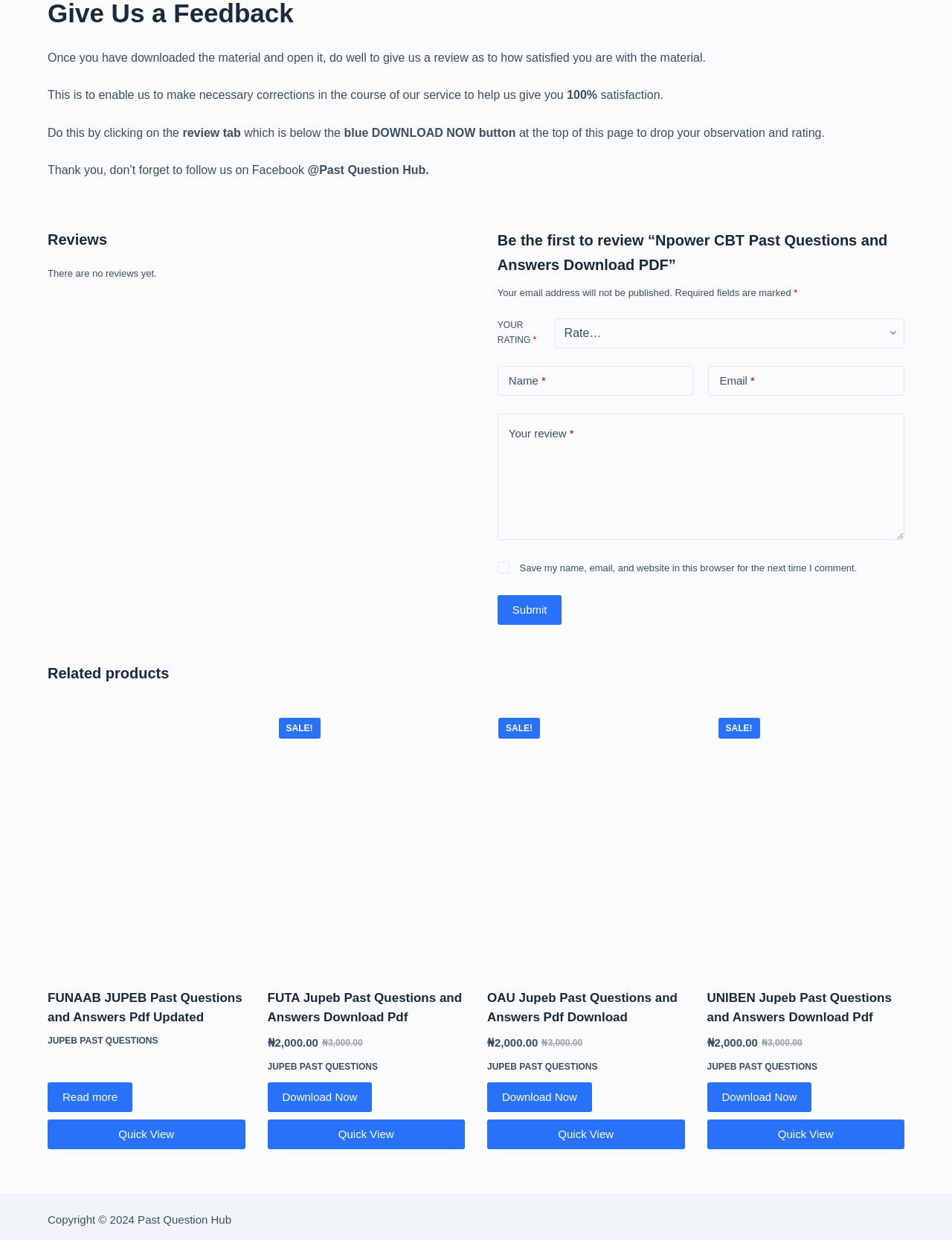What is the name of the Facebook page to follow?
Examine the image closely and answer the question with as much detail as possible.

I found the name of the Facebook page to follow by reading the StaticText 'Thank you, don’t forget to follow us on Facebook @Past Question Hub.' at the top of the webpage.